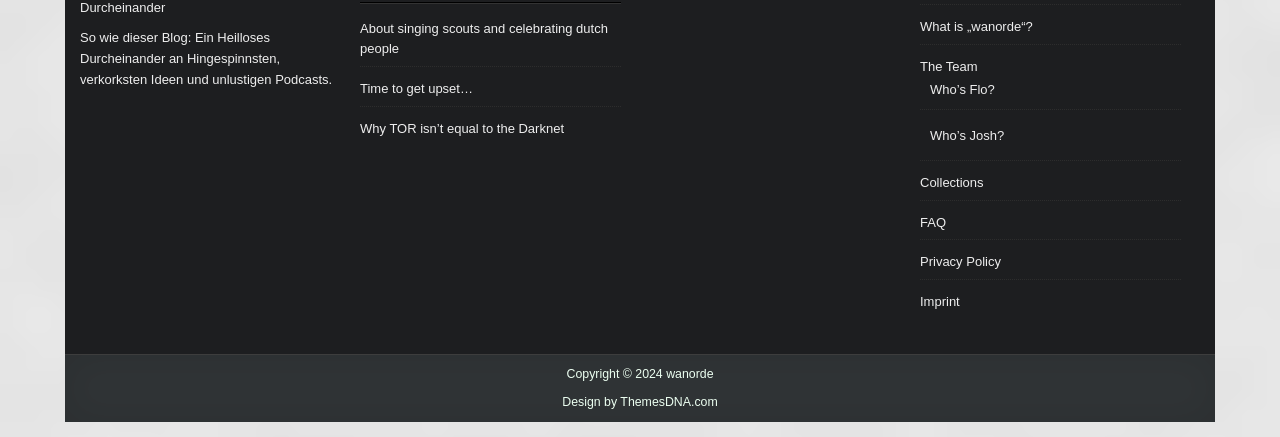How many links are there in the top-left section?
Give a single word or phrase as your answer by examining the image.

3